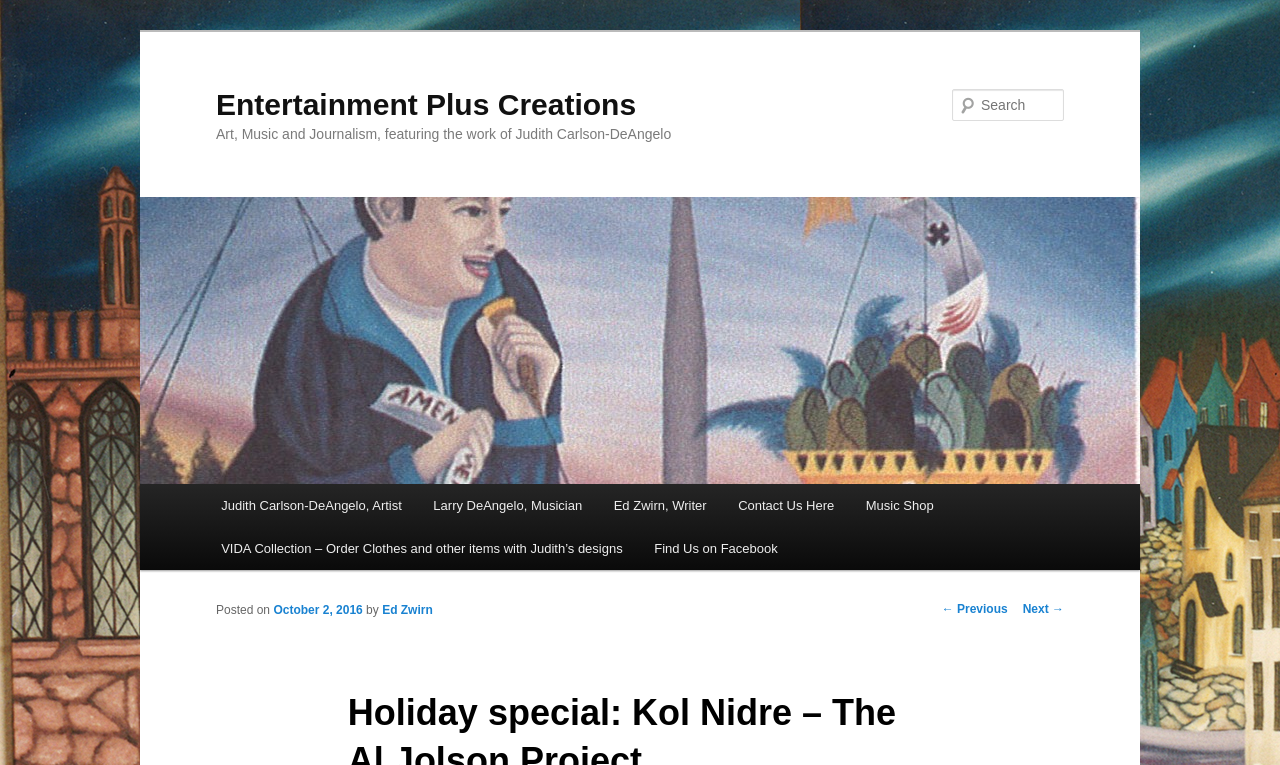Find the bounding box coordinates for the element that must be clicked to complete the instruction: "Go to the next post". The coordinates should be four float numbers between 0 and 1, indicated as [left, top, right, bottom].

[0.799, 0.787, 0.831, 0.806]